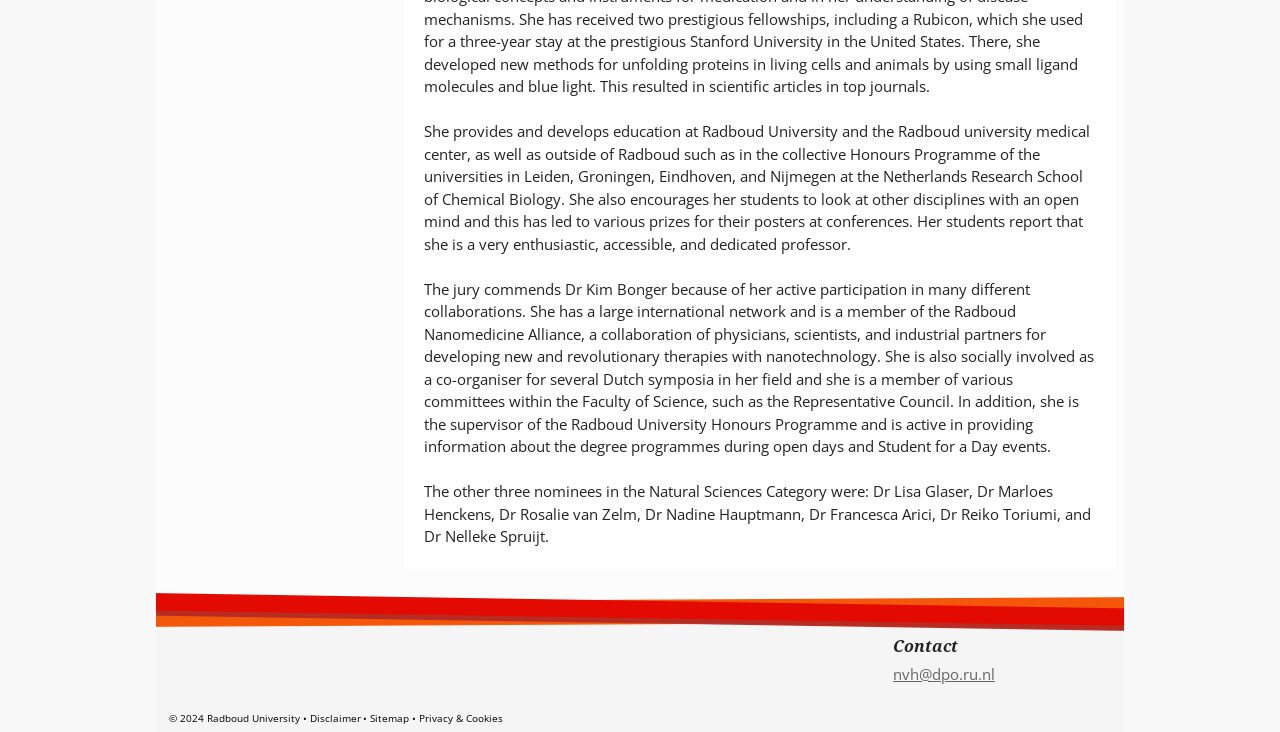What is the name of the university mentioned?
Using the image, provide a concise answer in one word or a short phrase.

Radboud University